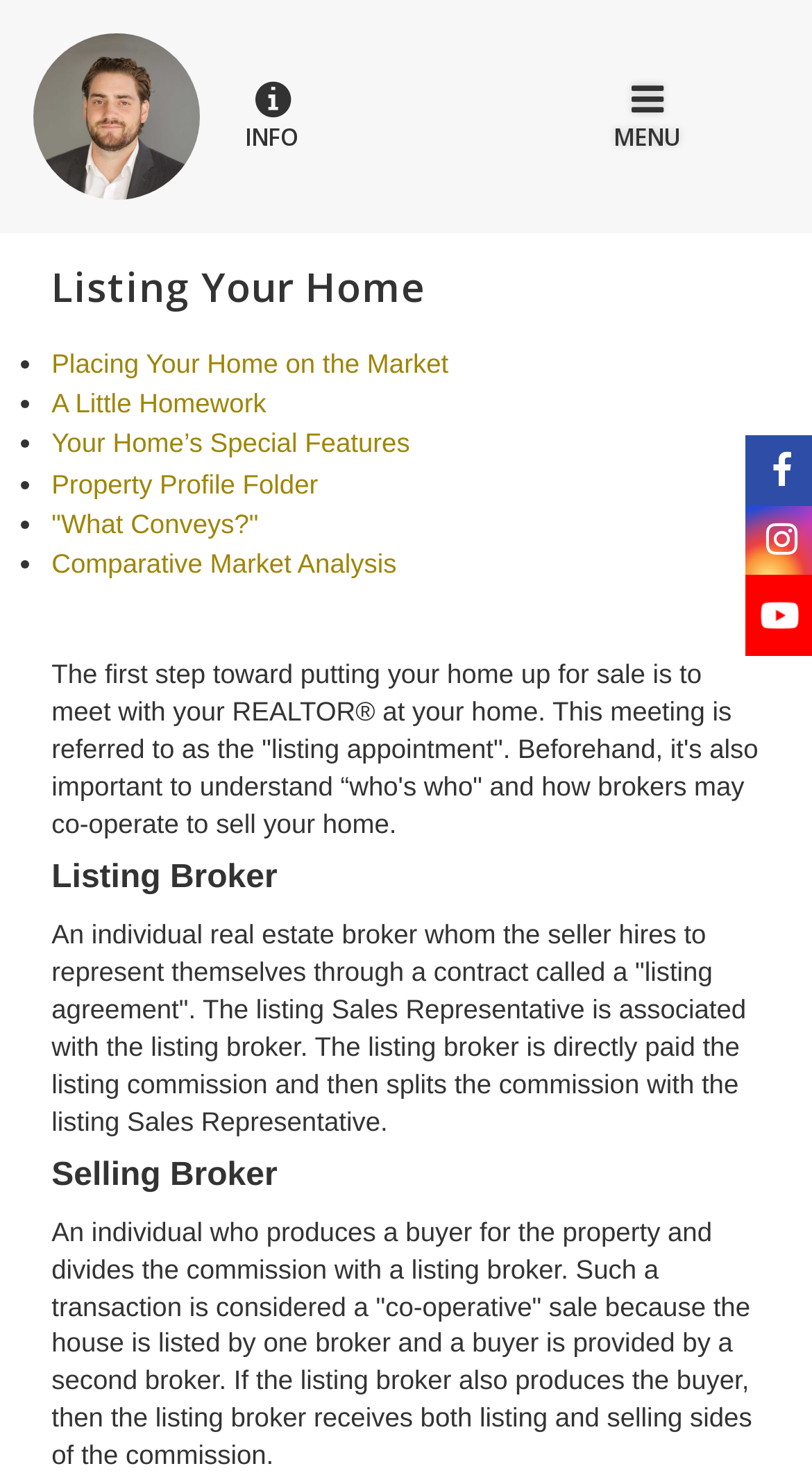What is the name of the real estate agent?
Carefully analyze the image and provide a detailed answer to the question.

The name of the real estate agent can be found in the top-left corner of the webpage, where it says 'Zach Campagne' in a link element.